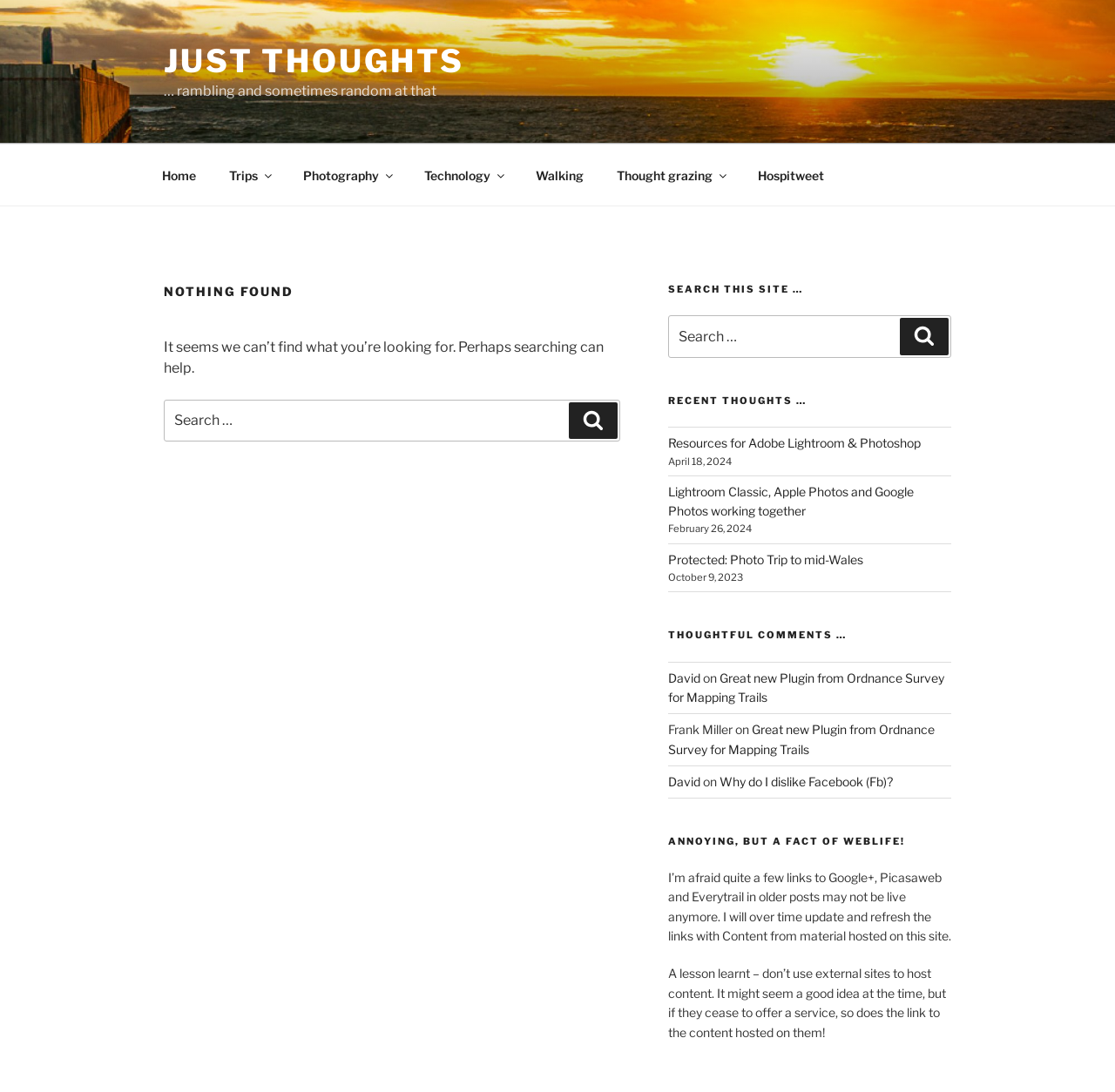What is the title of the recent thoughts section?
Based on the image, please offer an in-depth response to the question.

I found the title of the recent thoughts section by looking at the heading element with the description 'RECENT THOUGHTS …' which is located below the search section.